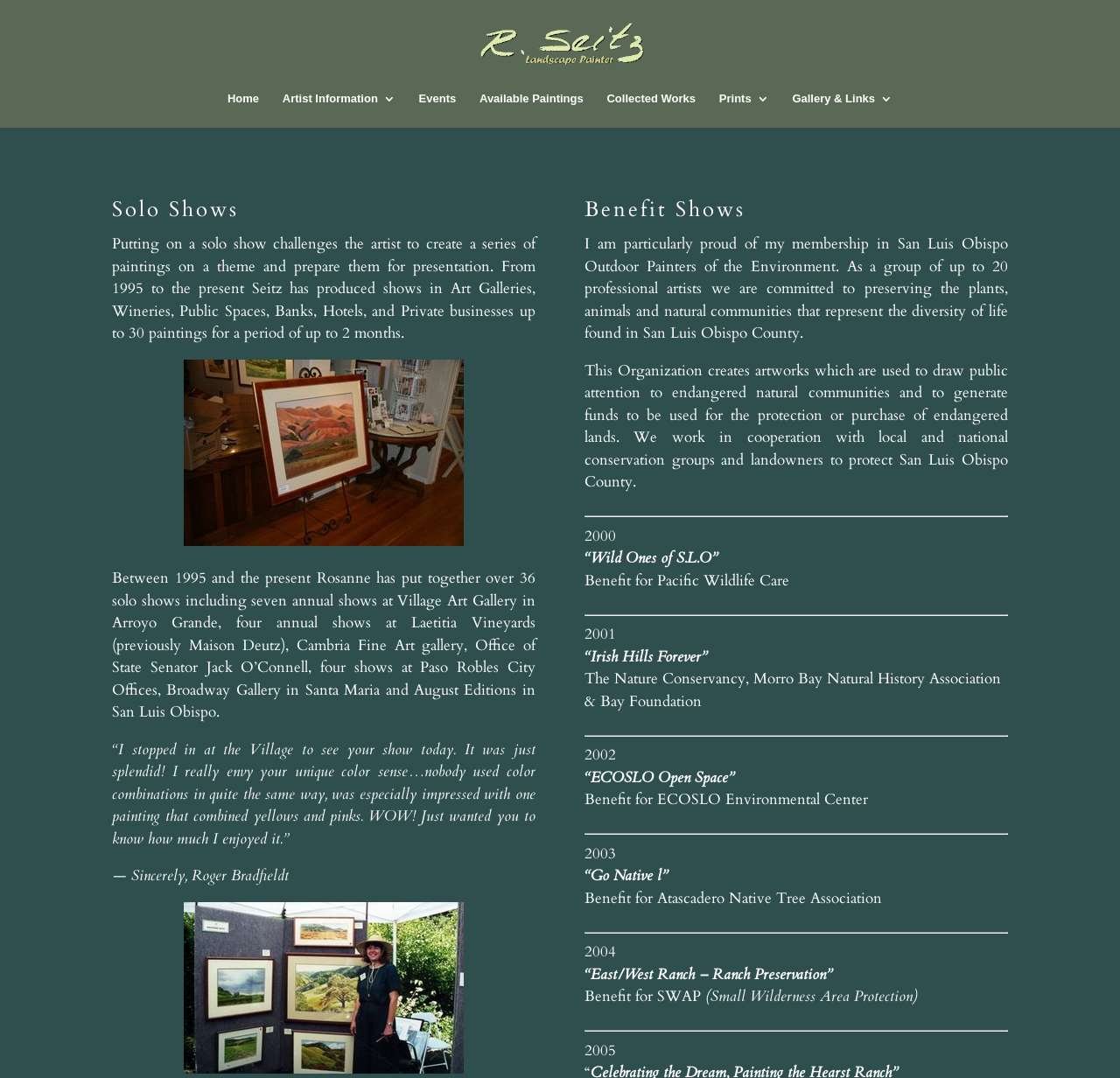Determine the bounding box coordinates of the element's region needed to click to follow the instruction: "View 'Available Paintings'". Provide these coordinates as four float numbers between 0 and 1, formatted as [left, top, right, bottom].

[0.428, 0.086, 0.521, 0.119]